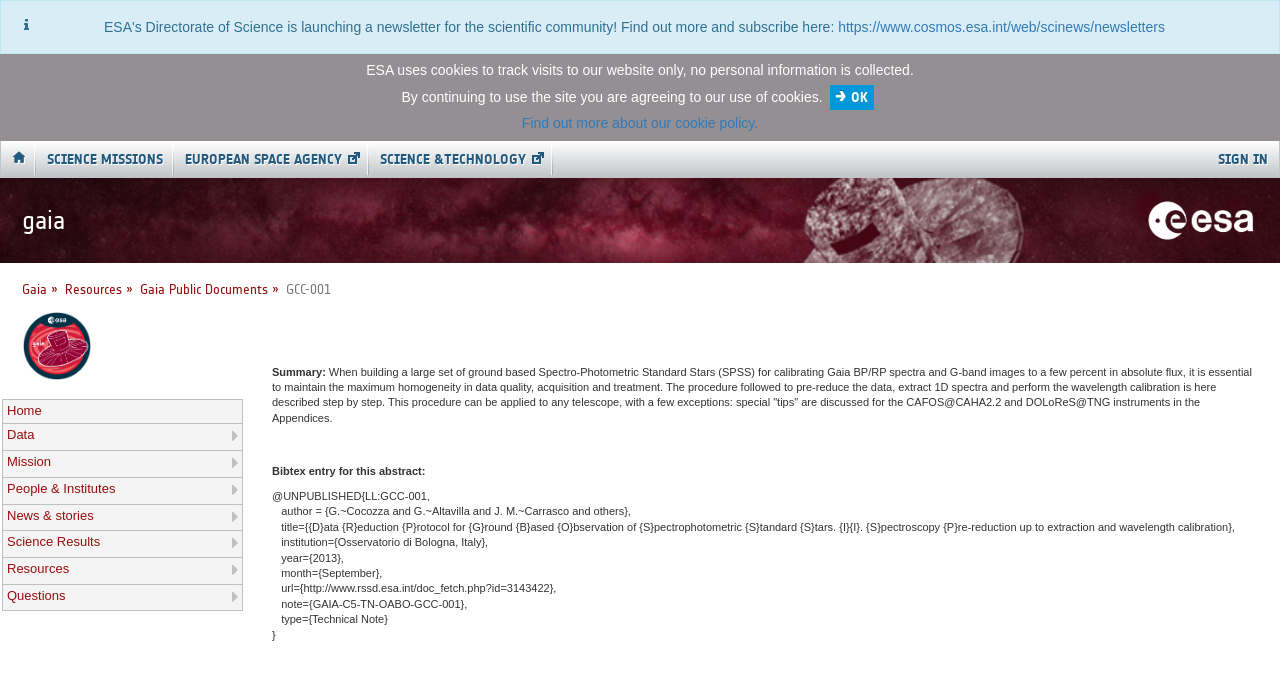Please identify the bounding box coordinates of the clickable area that will allow you to execute the instruction: "Click the link to science missions".

[0.028, 0.201, 0.136, 0.251]